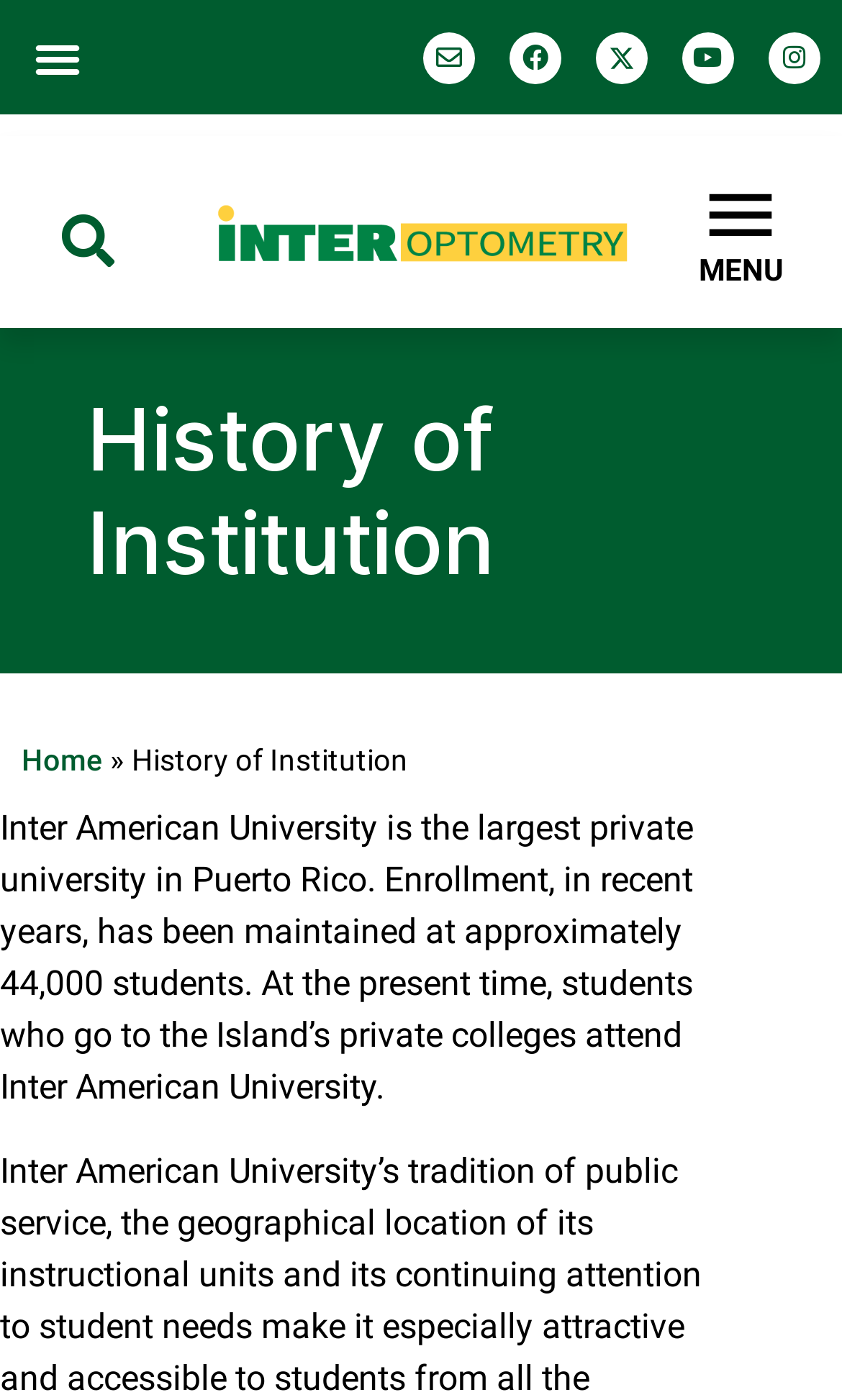Can you determine the bounding box coordinates of the area that needs to be clicked to fulfill the following instruction: "Toggle the menu"?

[0.026, 0.015, 0.11, 0.066]